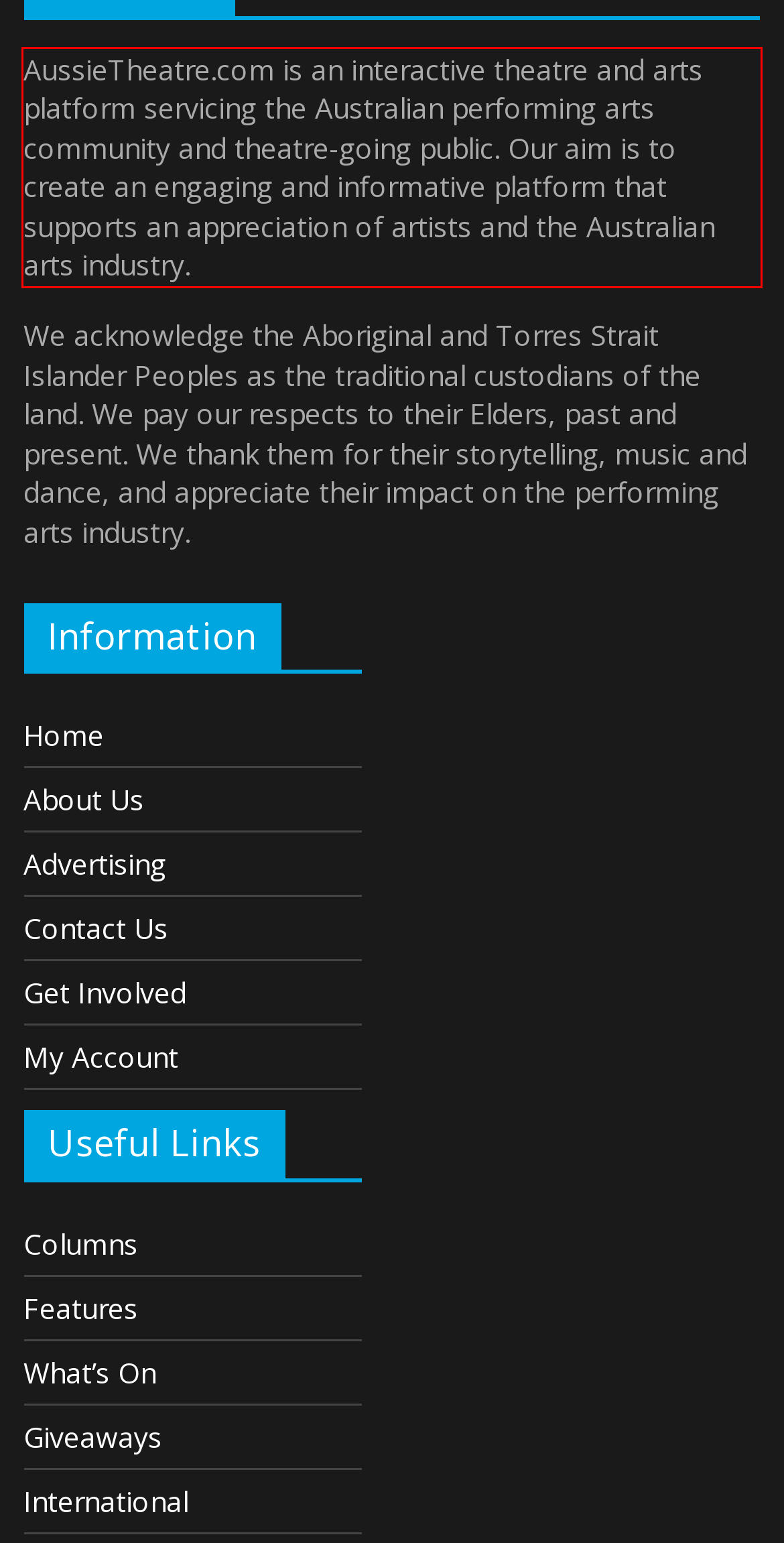Please analyze the provided webpage screenshot and perform OCR to extract the text content from the red rectangle bounding box.

AussieTheatre.com is an interactive theatre and arts platform servicing the Australian performing arts community and theatre-going public. Our aim is to create an engaging and informative platform that supports an appreciation of artists and the Australian arts industry.